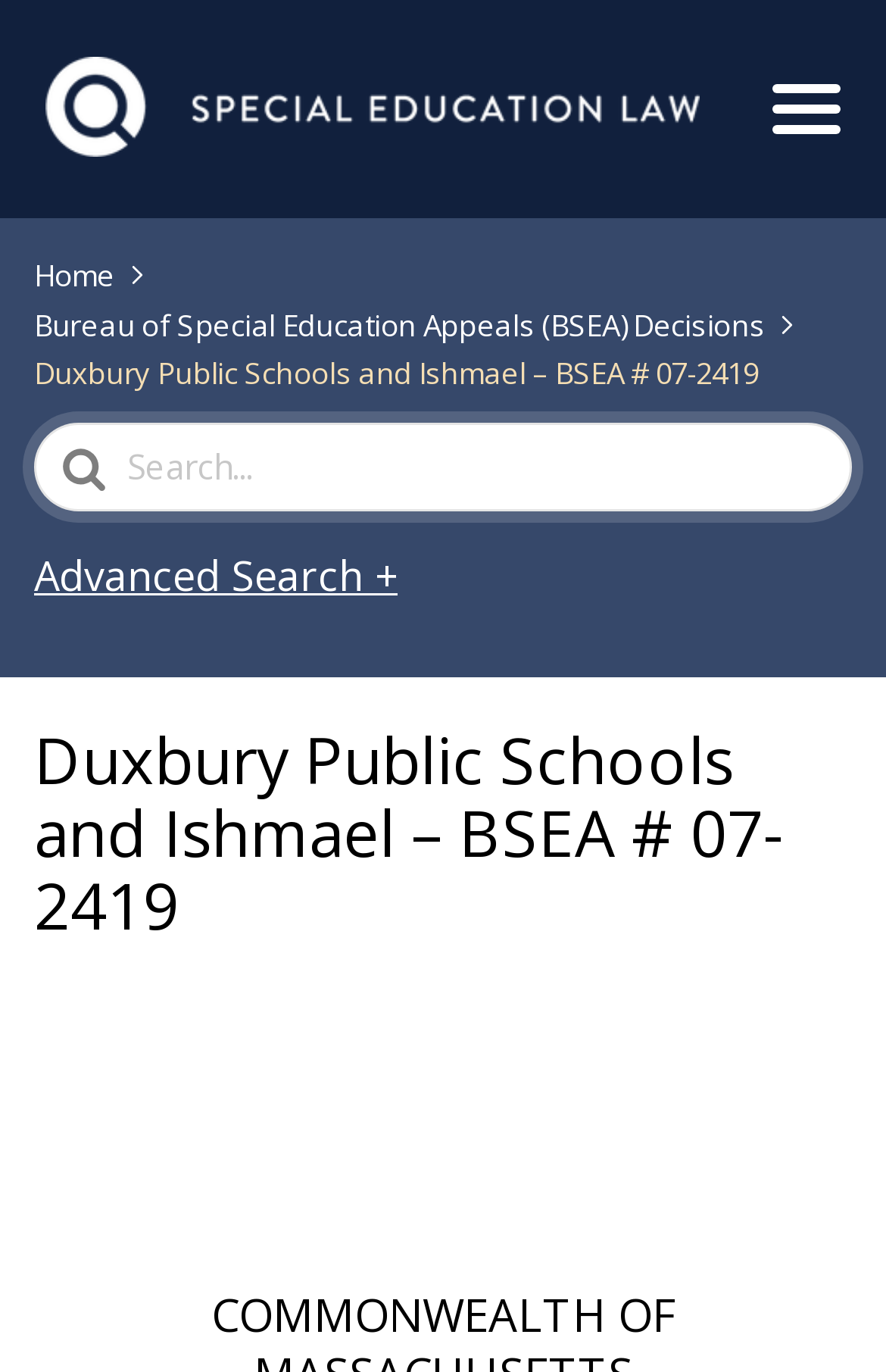Provide a thorough description of the webpage you see.

The webpage appears to be a document or a decision related to special education law, specifically the case of Duxbury Public Schools and Ishmael with the reference number BSEA # 07-2419. 

At the top left of the page, there is a link to "Special Education Law" accompanied by an image with the same name. On the top right, there is a "Menu" button. 

Below the top section, there is a table layout that occupies most of the page. On the left side of the table, there are several links, including "Home" with an image, "Bureau of Special Education Appeals (BSEA) Decisions" with an image, and "Advanced Search +" without an image. 

In the middle of the table, there is a static text "Duxbury Public Schools and Ishmael – BSEA # 07-2419" followed by a "Search For" label and a corresponding textbox. There is also an image "Searching..." on the right side of the textbox. 

At the bottom of the table, there is a header section that spans the entire width, containing the same text "Duxbury Public Schools and Ishmael – BSEA # 07-2419" as a heading.